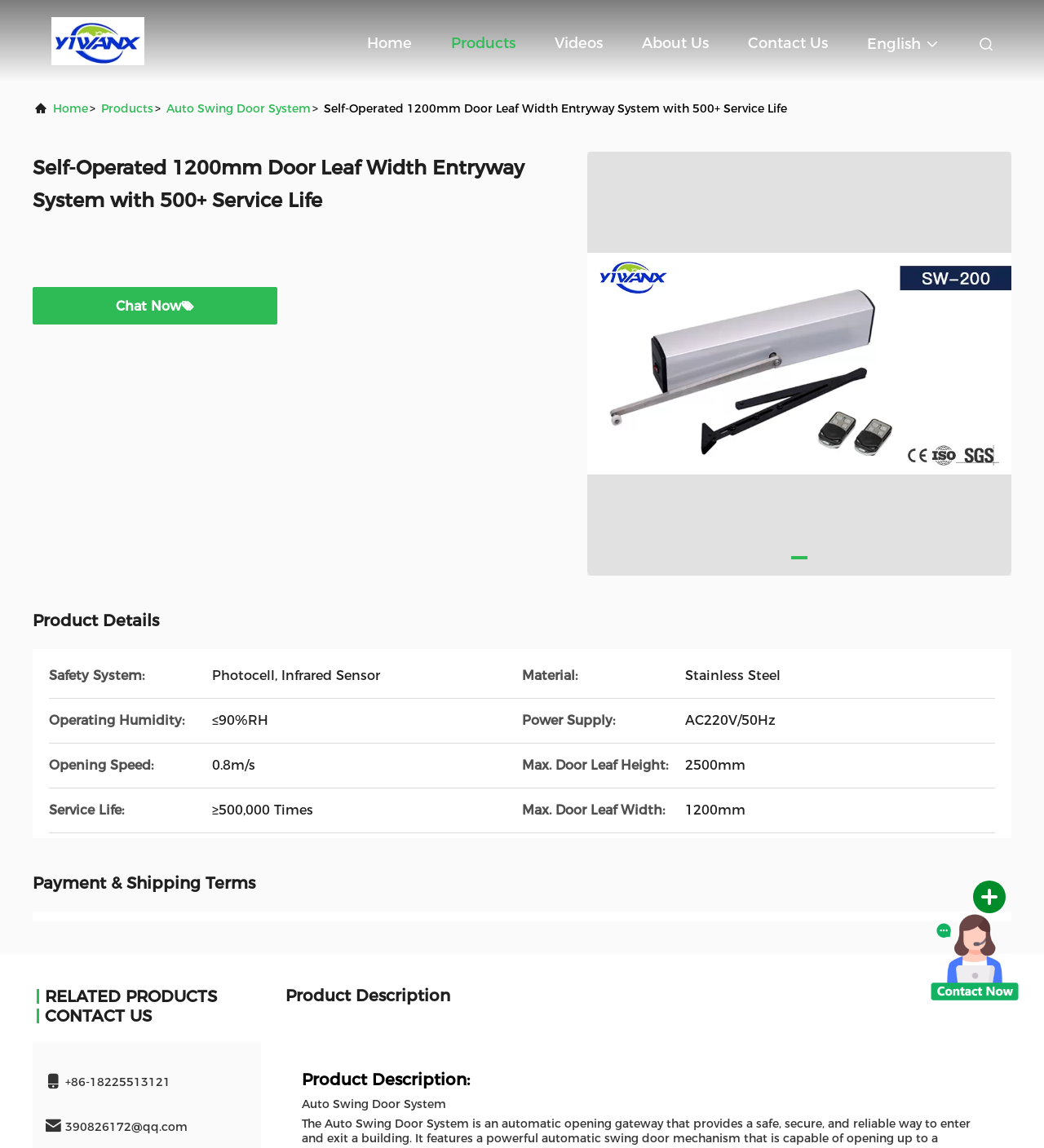Please use the details from the image to answer the following question comprehensively:
What is the maximum door leaf height?

I found the maximum door leaf height by looking at the product details section, where it is specified that the maximum door leaf height is 2500mm.